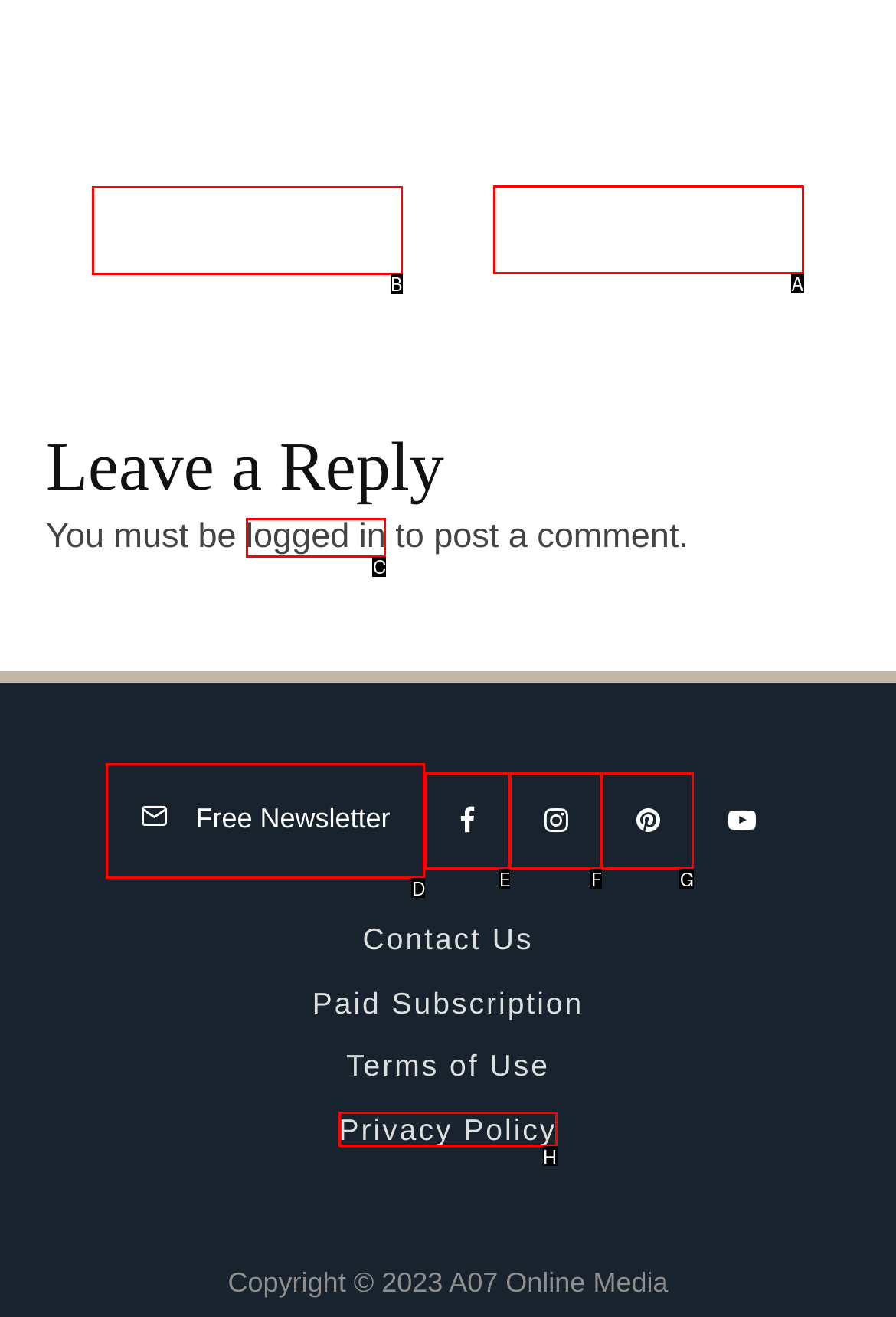Identify the correct UI element to click to follow this instruction: Click on the link to view the 1965 Shelby GT350 R for sale
Respond with the letter of the appropriate choice from the displayed options.

A